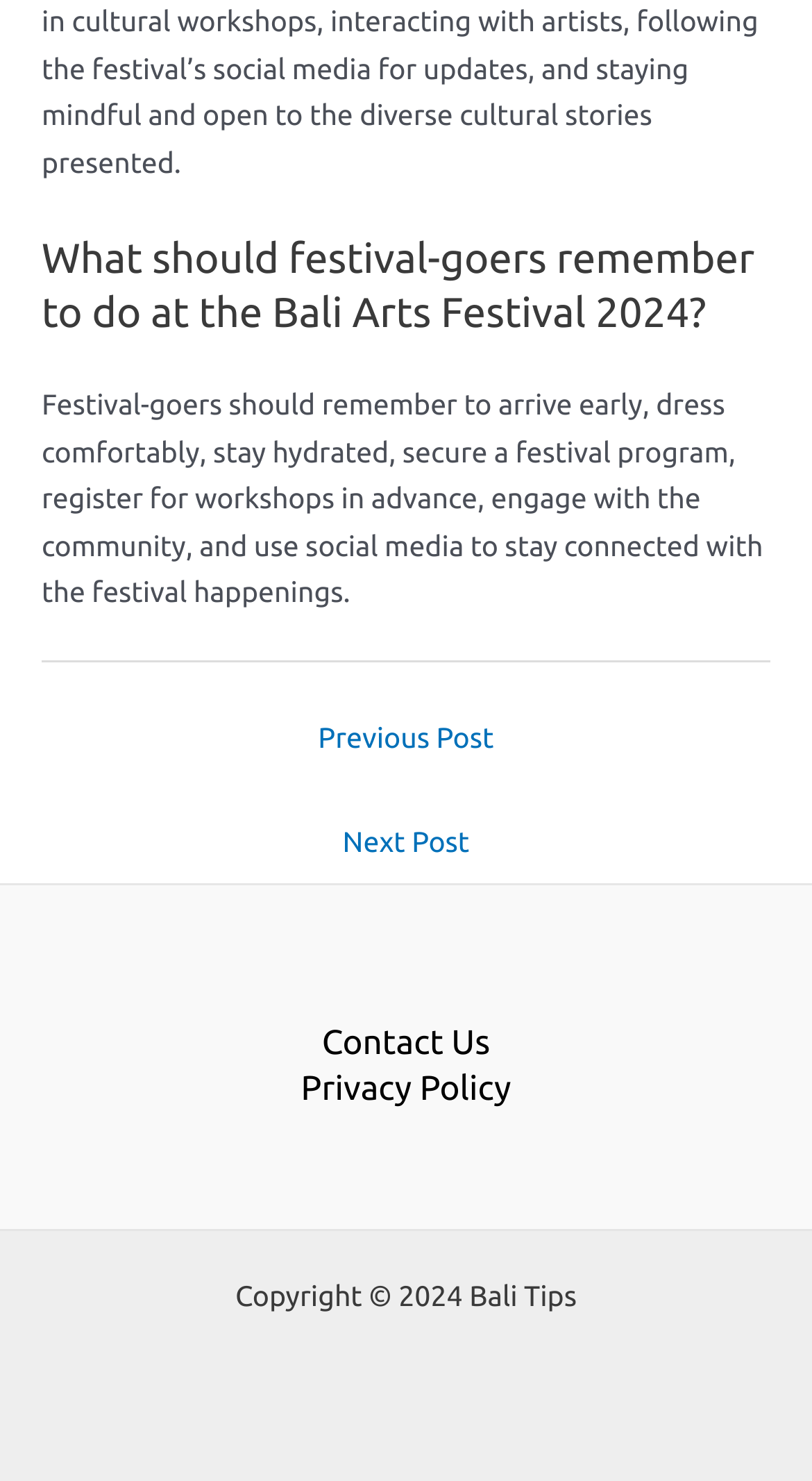Look at the image and give a detailed response to the following question: What are the two post navigation links?

The post navigation section has two links: 'Previous Post' and 'Next Post', which allow users to navigate to the previous or next post.